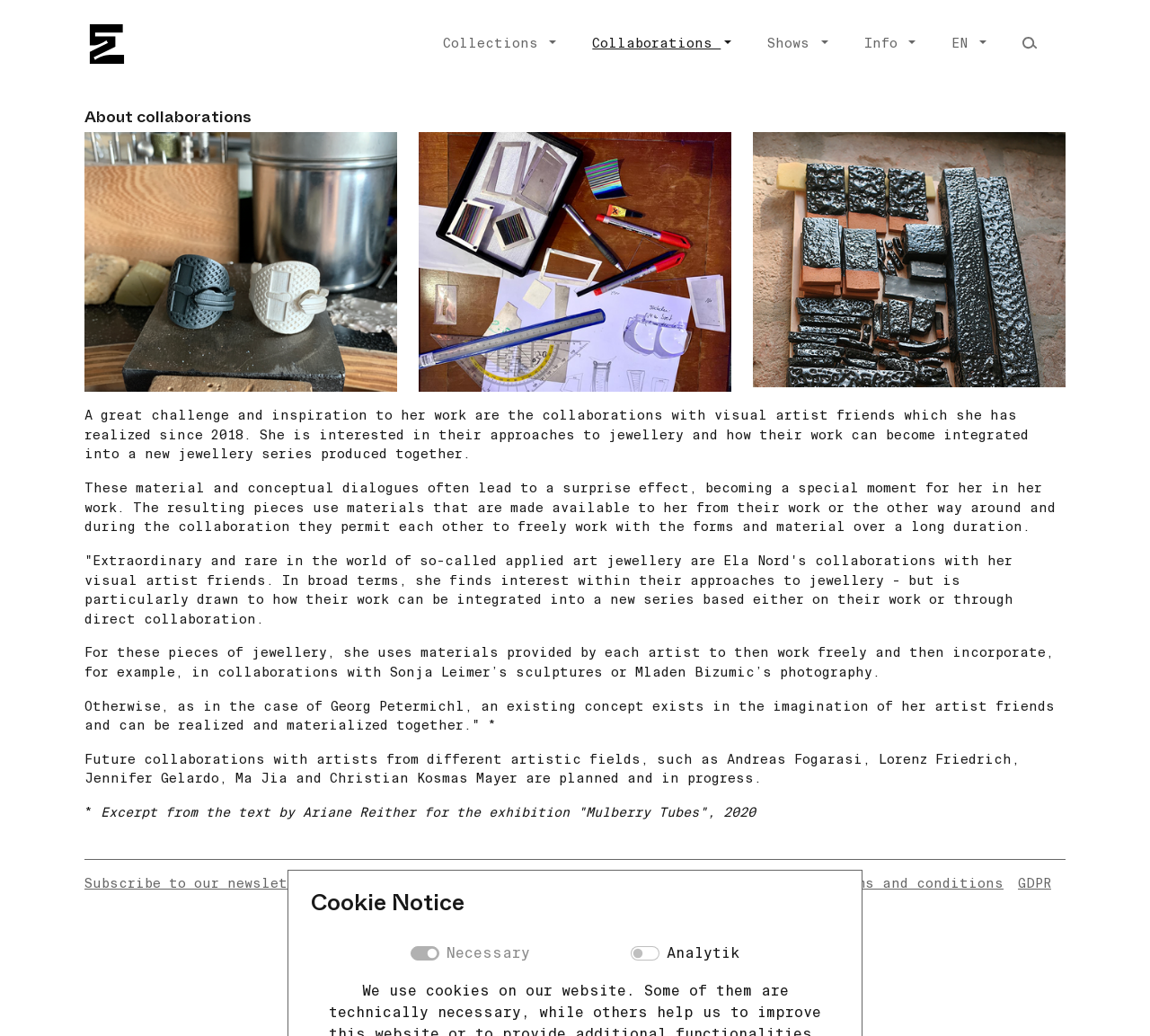What is the main topic of this webpage?
Please answer the question as detailed as possible.

Based on the webpage content, especially the heading 'About collaborations' and the text describing the collaborations with visual artist friends, it is clear that the main topic of this webpage is about the collaborations.